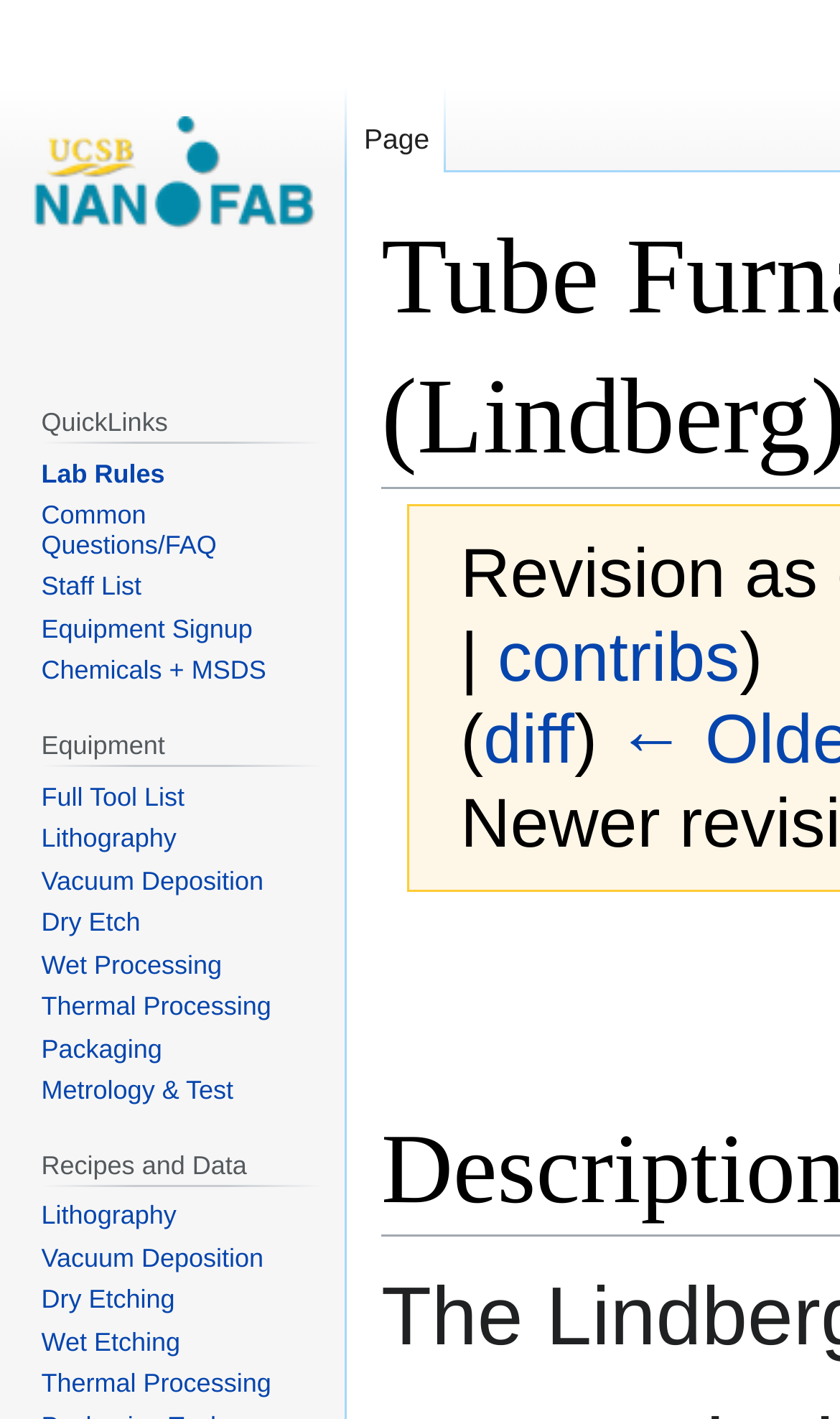Using the given description, provide the bounding box coordinates formatted as (top-left x, top-left y, bottom-right x, bottom-right y), with all values being floating point numbers between 0 and 1. Description: Common Questions/FAQ

[0.049, 0.353, 0.258, 0.394]